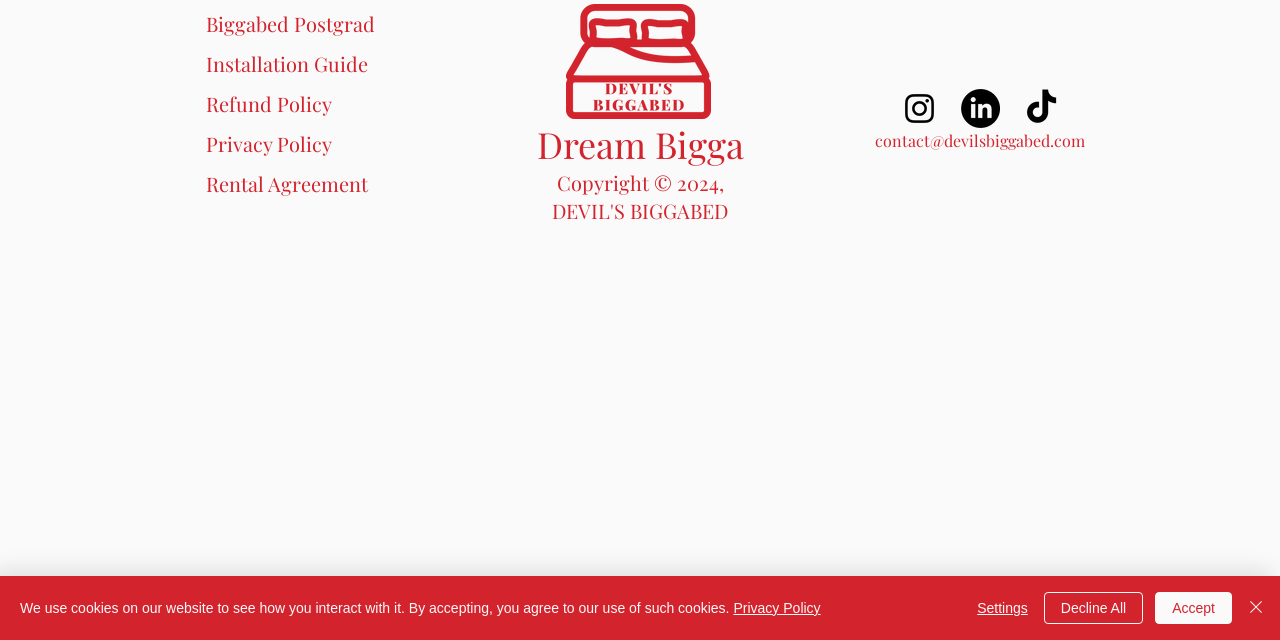For the element described, predict the bounding box coordinates as (top-left x, top-left y, bottom-right x, bottom-right y). All values should be between 0 and 1. Element description: Copyright © 2024, DEVIL'S BIGGABED

[0.431, 0.265, 0.569, 0.351]